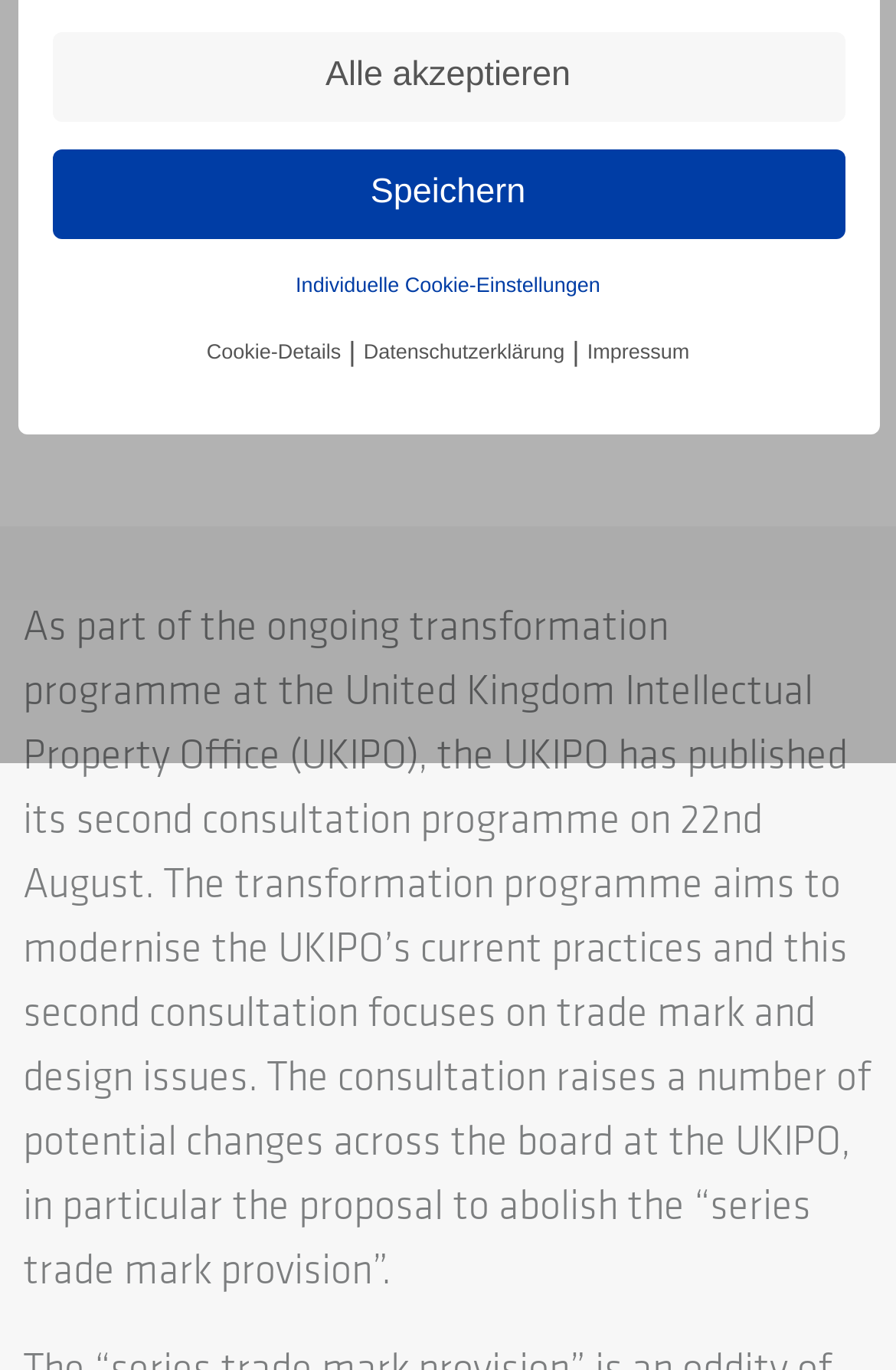Highlight the bounding box of the UI element that corresponds to this description: "Datenschutzerklärung".

[0.406, 0.243, 0.63, 0.272]